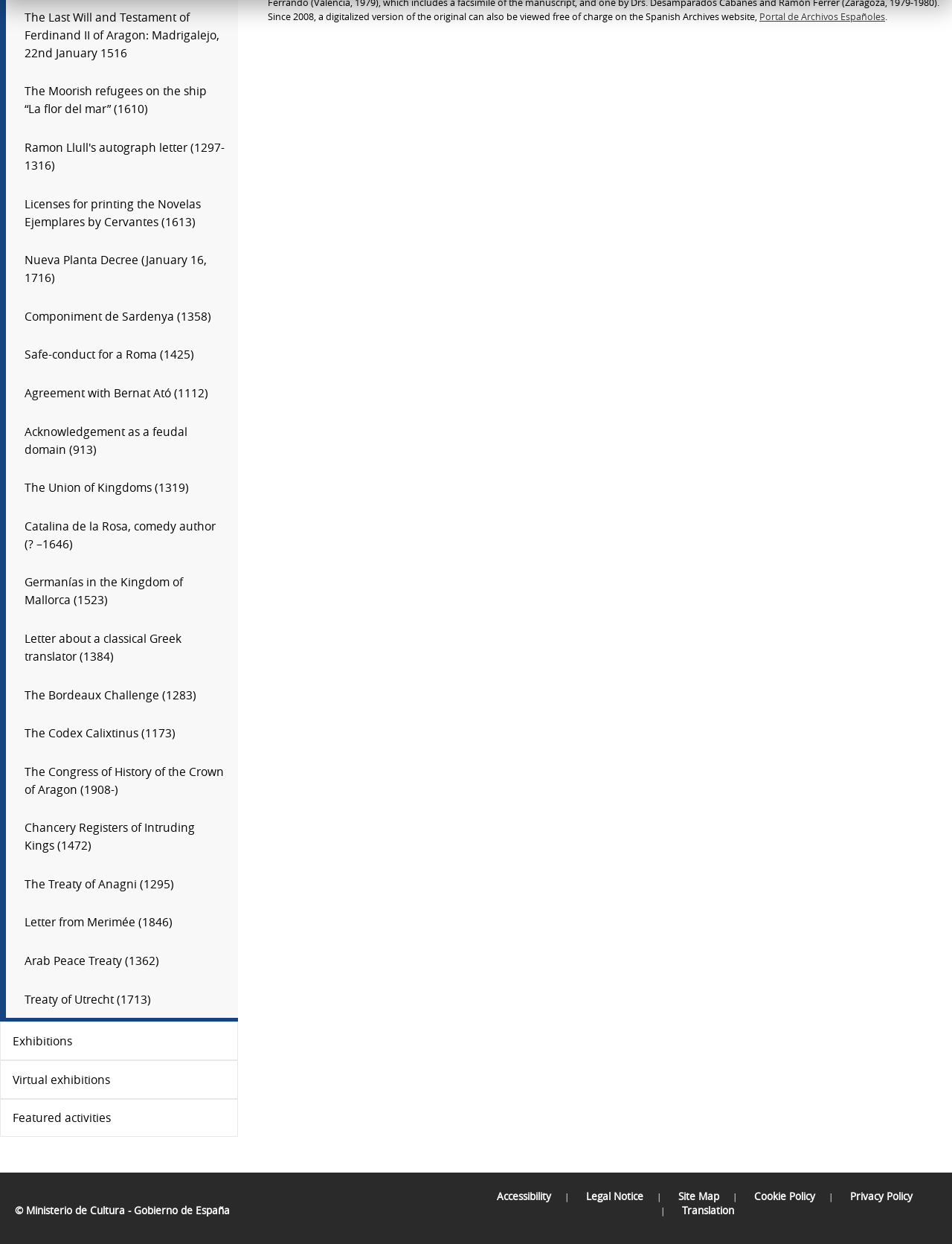Provide the bounding box coordinates for the UI element that is described by this text: "Accessibility". The coordinates should be in the form of four float numbers between 0 and 1: [left, top, right, bottom].

[0.521, 0.956, 0.579, 0.967]